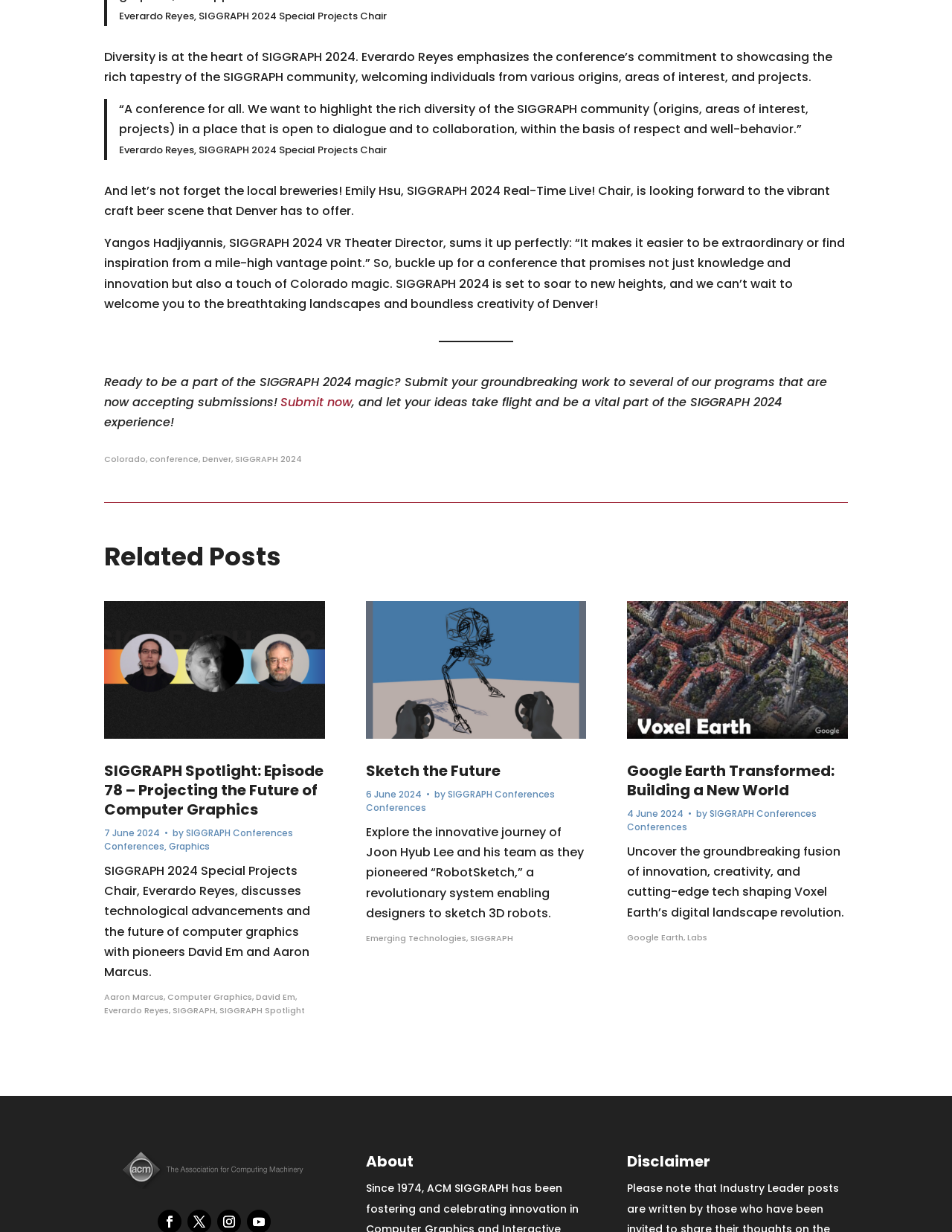Find the bounding box coordinates for the area that should be clicked to accomplish the instruction: "leave a comment".

None